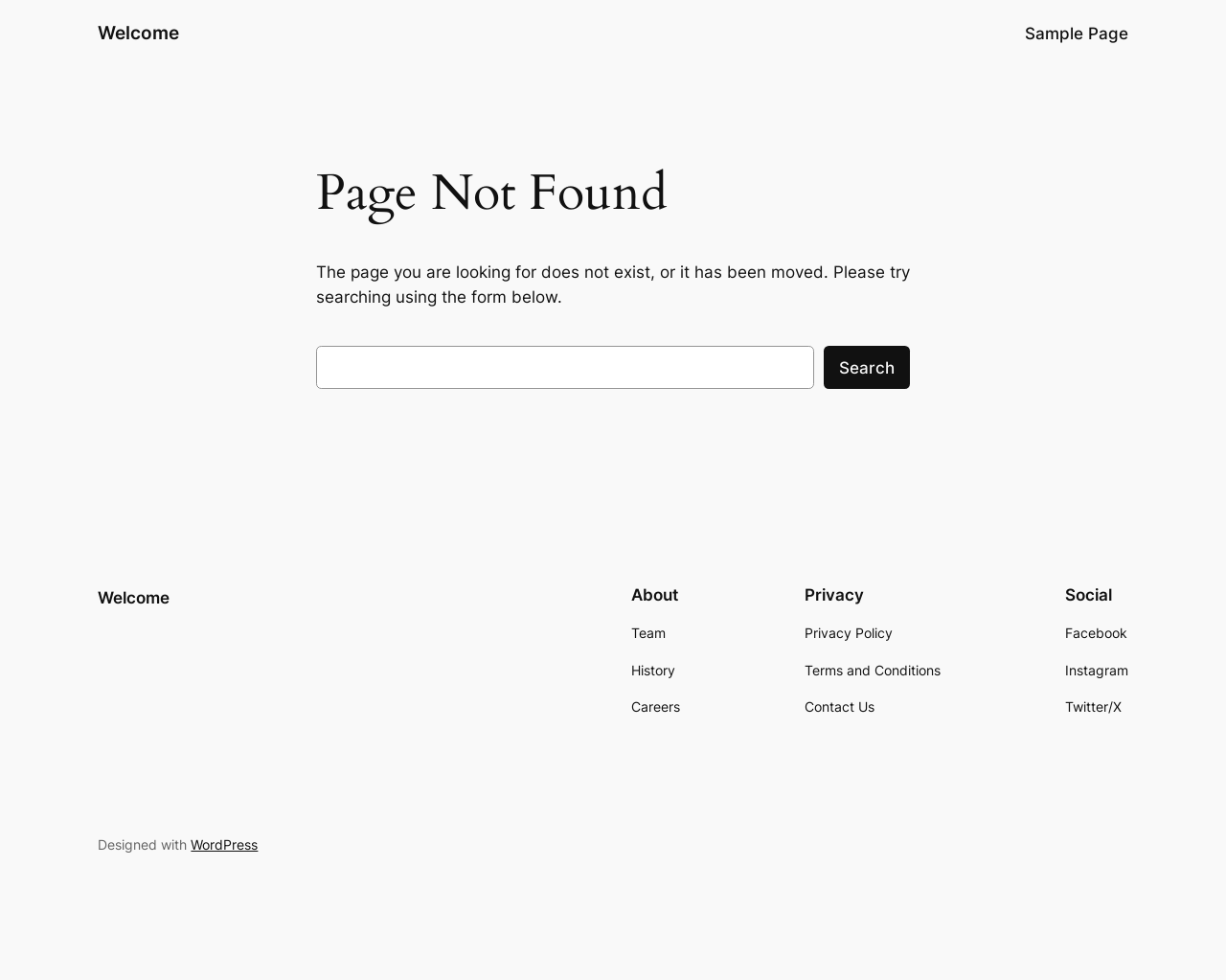Could you determine the bounding box coordinates of the clickable element to complete the instruction: "View the 'Suggested Topics'"? Provide the coordinates as four float numbers between 0 and 1, i.e., [left, top, right, bottom].

None